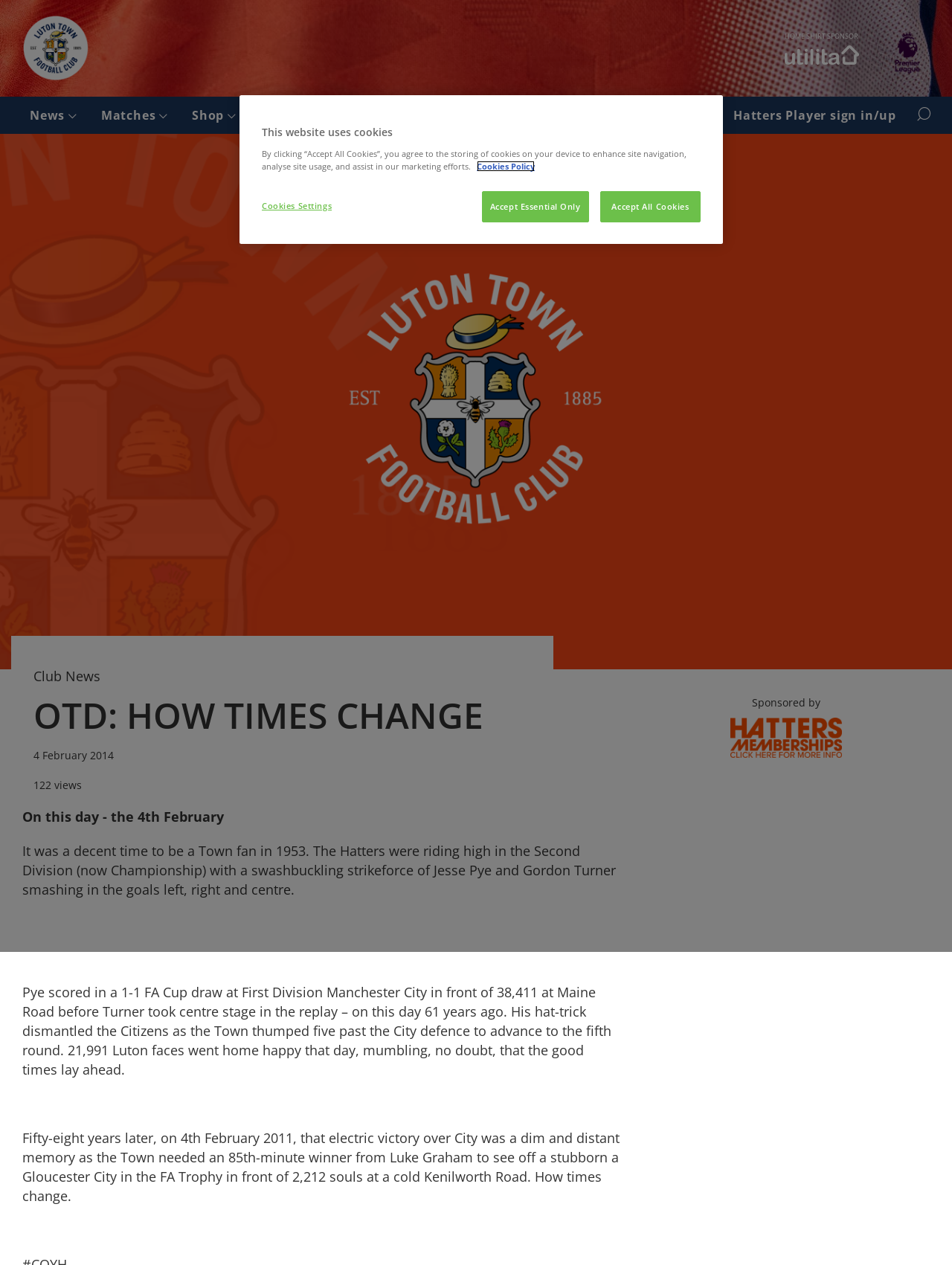Pinpoint the bounding box coordinates of the clickable element to carry out the following instruction: "Click the 'Search the site' button."

[0.958, 0.082, 0.981, 0.1]